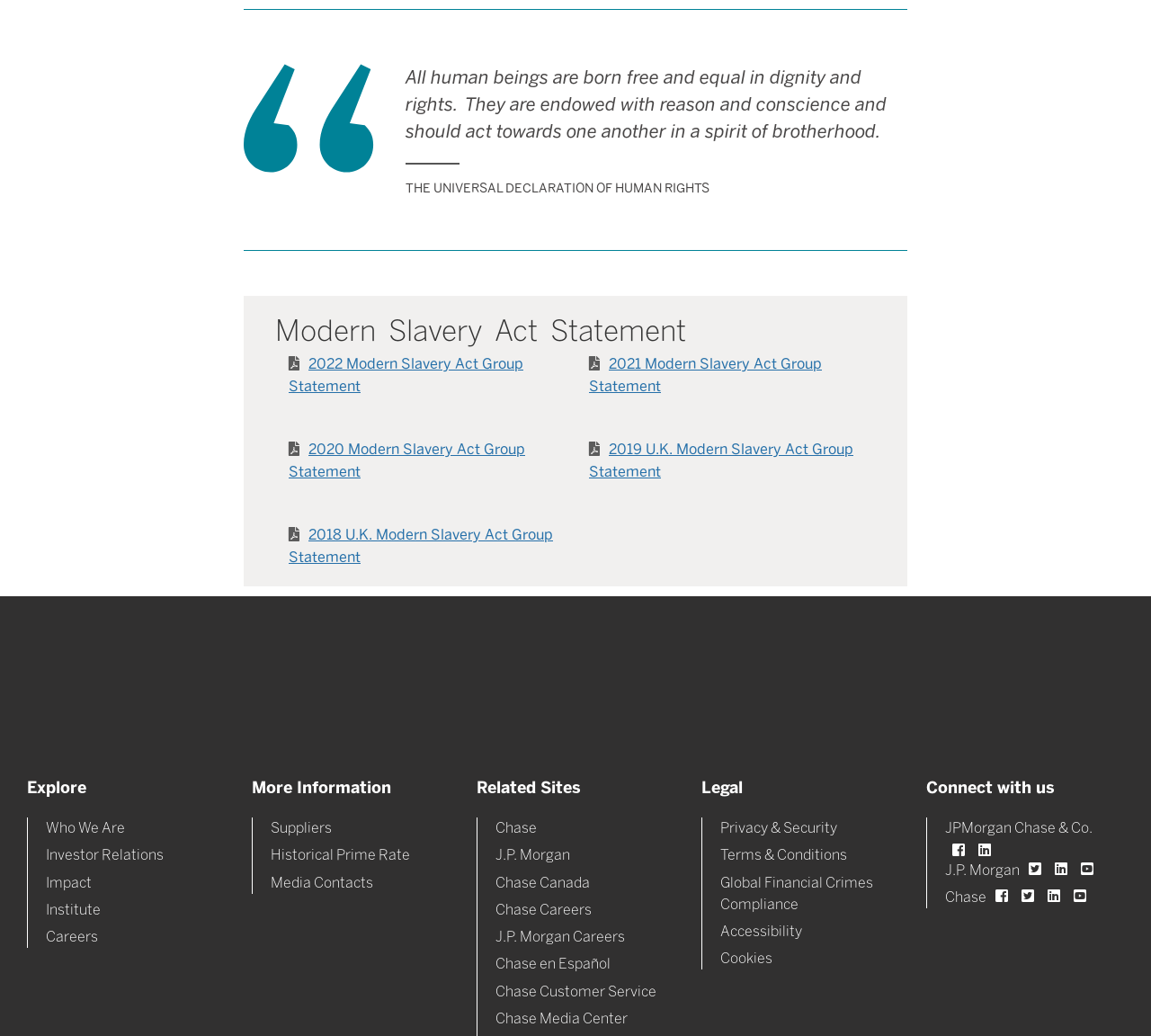How many social media platforms can you follow JPMorgan Chase & Co. on?
Answer with a single word or phrase by referring to the visual content.

4